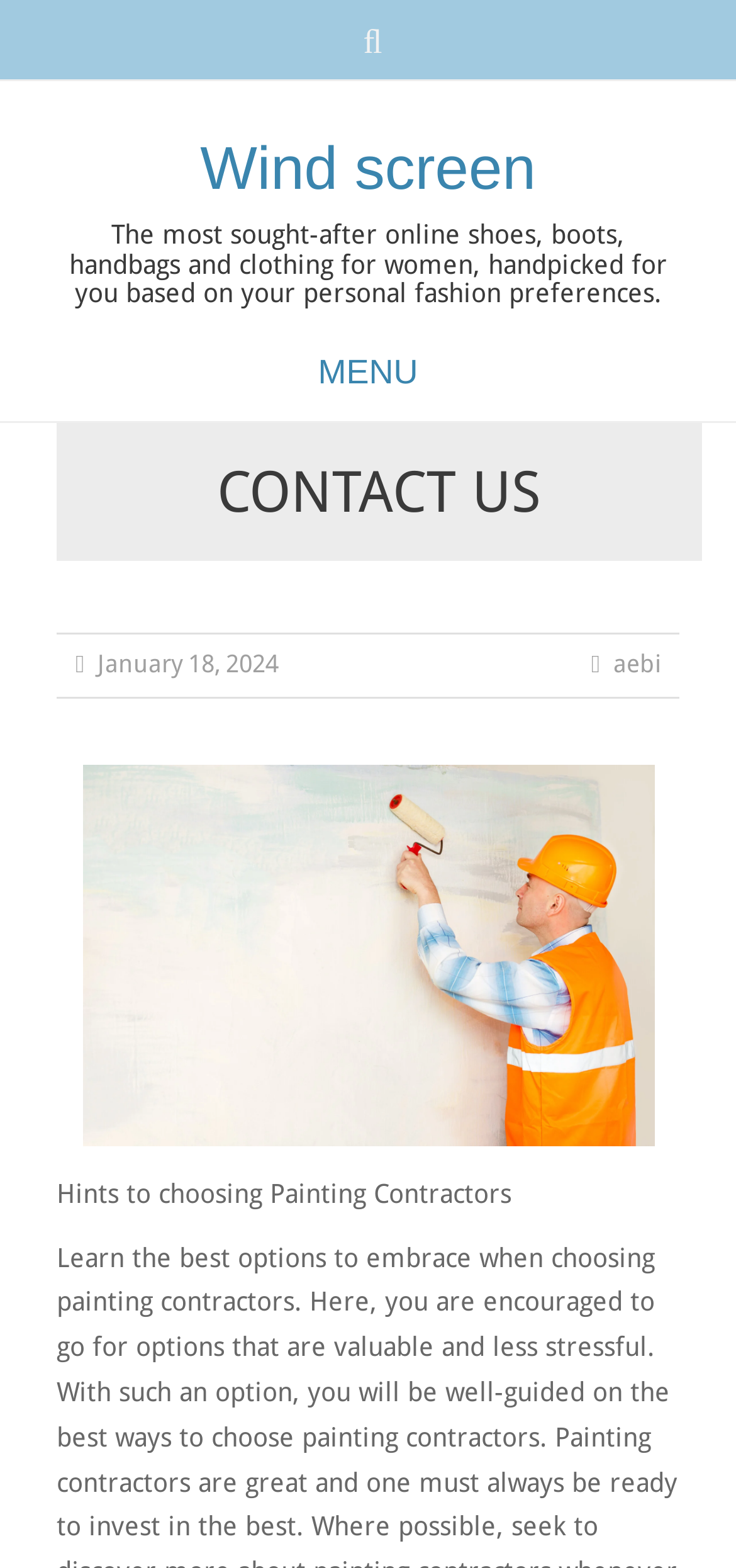Illustrate the webpage's structure and main components comprehensively.

The webpage appears to be a blog or article page, with a focus on the topic "Why Aren't As Bad As You Think – Wind screen". At the top of the page, there is a small icon represented by the Unicode character '\uf002', positioned near the top-left corner. 

Below the icon, there is a large heading that reads "Wind screen", which spans almost the entire width of the page. This heading is followed by a link with the same text, "Wind screen", positioned directly below it.

The next section of the page features a heading that describes the website's purpose, stating that it offers handpicked fashion items for women based on personal preferences. This heading is centered near the top of the page.

To the right of this heading, there is a "MENU" heading, and below it, a "Skip to content" link. Further down, there is a "CONTACT US" heading, which is followed by a section with a header that contains a link to a date, "January 18, 2024", and another link to a username, "aebi". 

This section also features an image, positioned to the right of the date and username links. Below the image, there is a static text paragraph titled "Hints to choosing Painting Contractors", which appears to be unrelated to the main topic of the page.